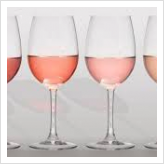Please provide a comprehensive response to the question based on the details in the image: What is the occasion being celebrated?

The context of the image suggests a celebration of National Rosé Day, an occasion encouraging enthusiasts to enjoy and explore different rosé varietals, which is why the image features a variety of rosé wines.